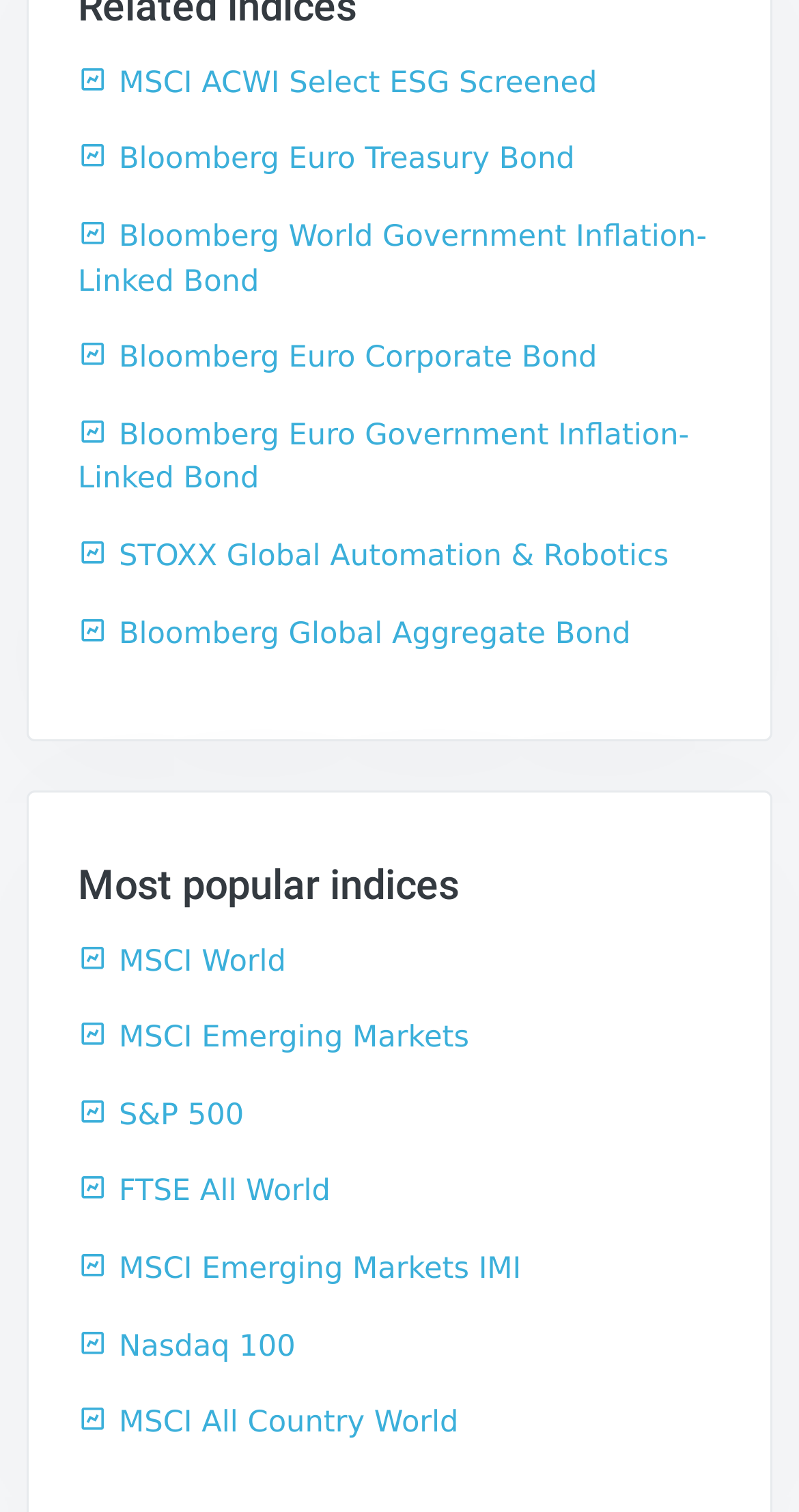Determine the bounding box coordinates of the region that needs to be clicked to achieve the task: "Search for something".

None